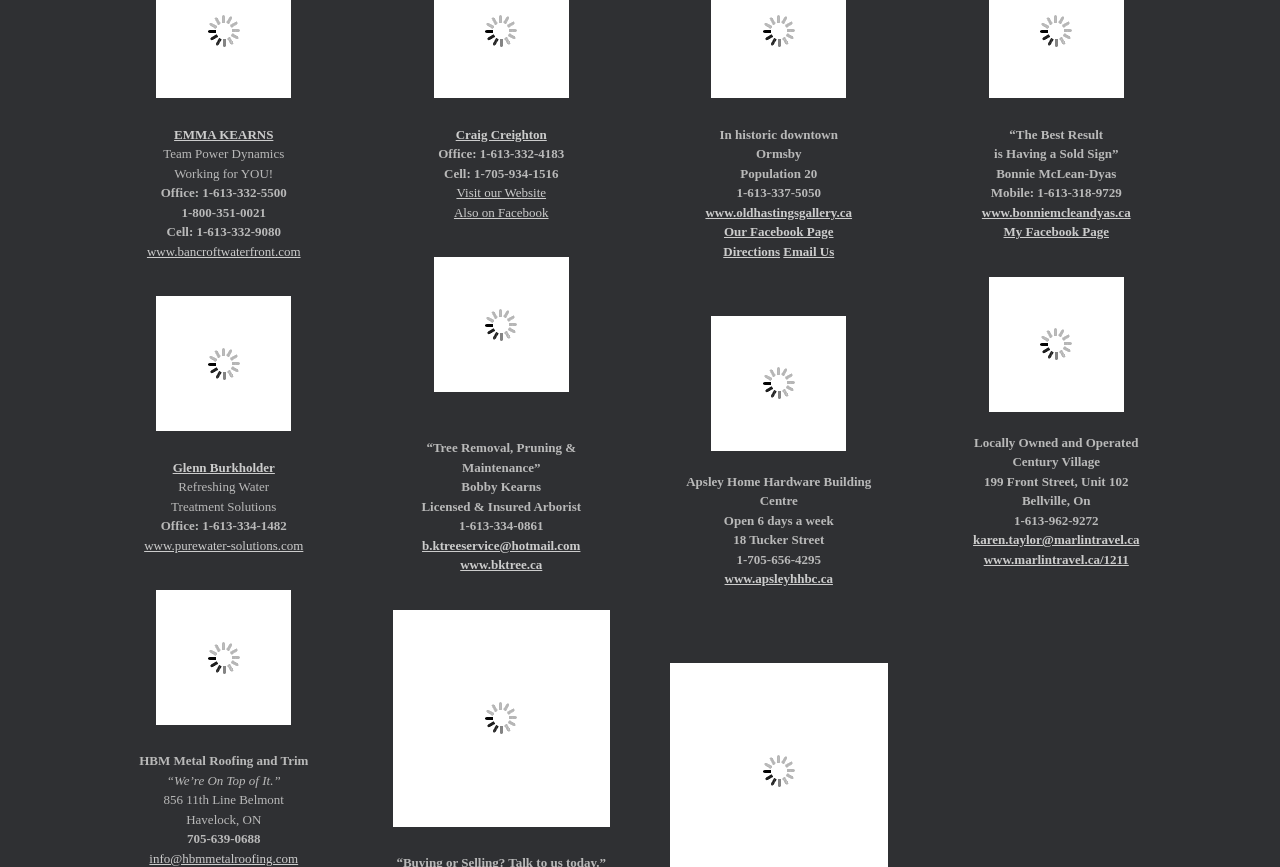Please determine the bounding box coordinates of the section I need to click to accomplish this instruction: "Call Office at 1-613-332-5500".

[0.126, 0.214, 0.224, 0.231]